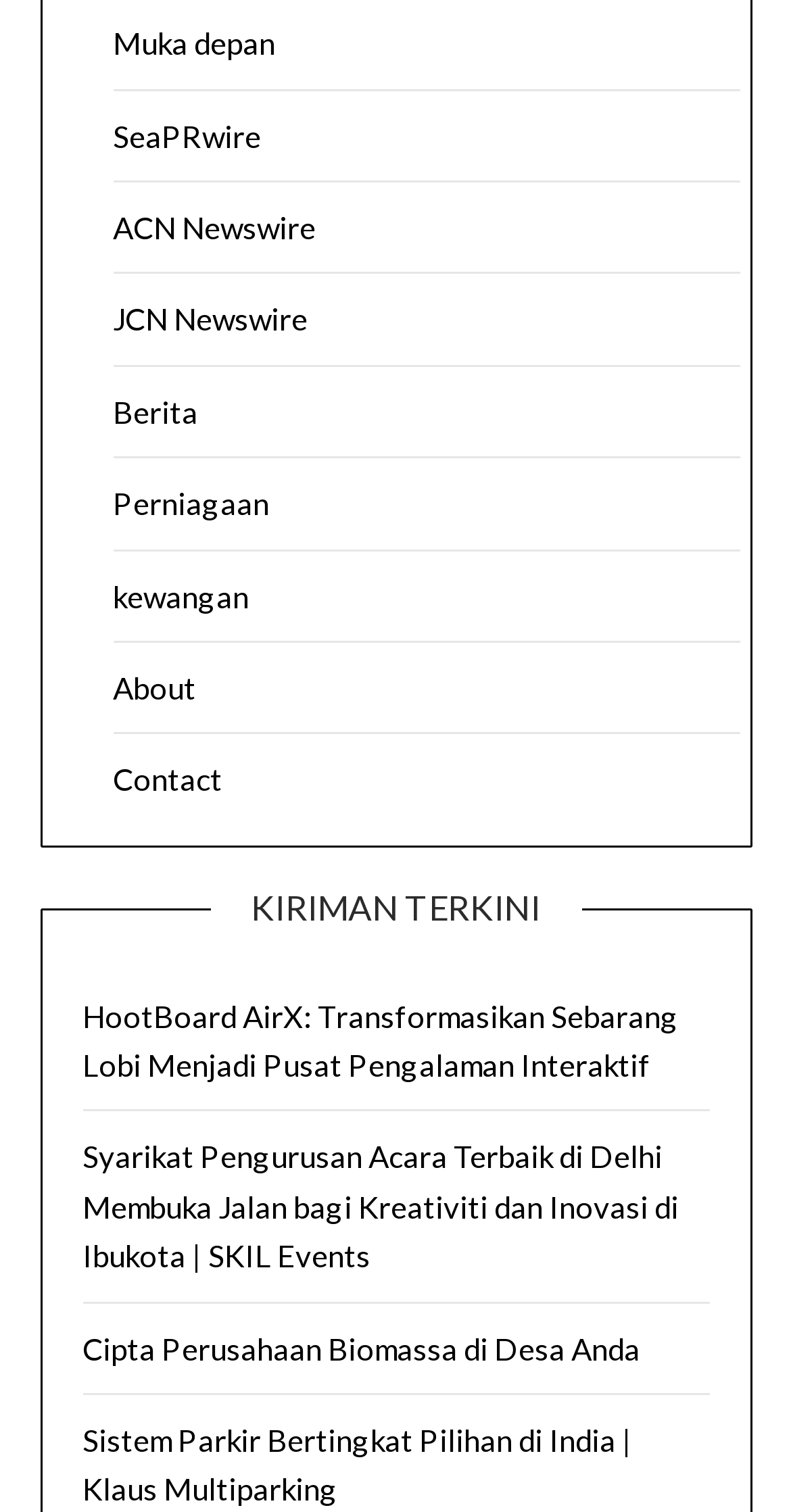Identify the bounding box coordinates of the clickable region necessary to fulfill the following instruction: "go to About page". The bounding box coordinates should be four float numbers between 0 and 1, i.e., [left, top, right, bottom].

[0.142, 0.442, 0.247, 0.467]